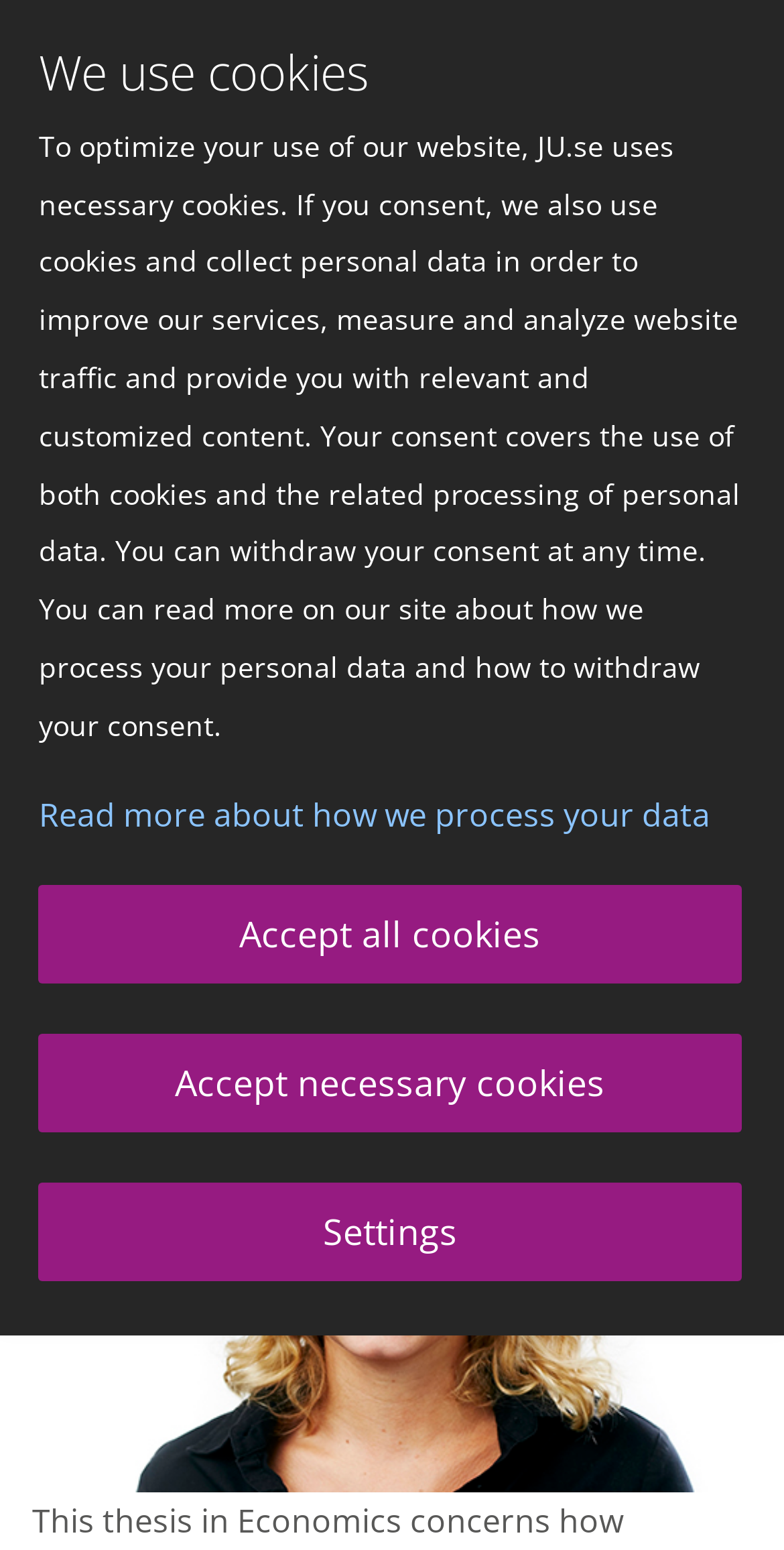What is the event mentioned on the webpage?
Respond to the question with a well-detailed and thorough answer.

The webpage mentions that Therese Norman defended her doctoral thesis on a specific date, indicating that the event mentioned is her thesis defense.